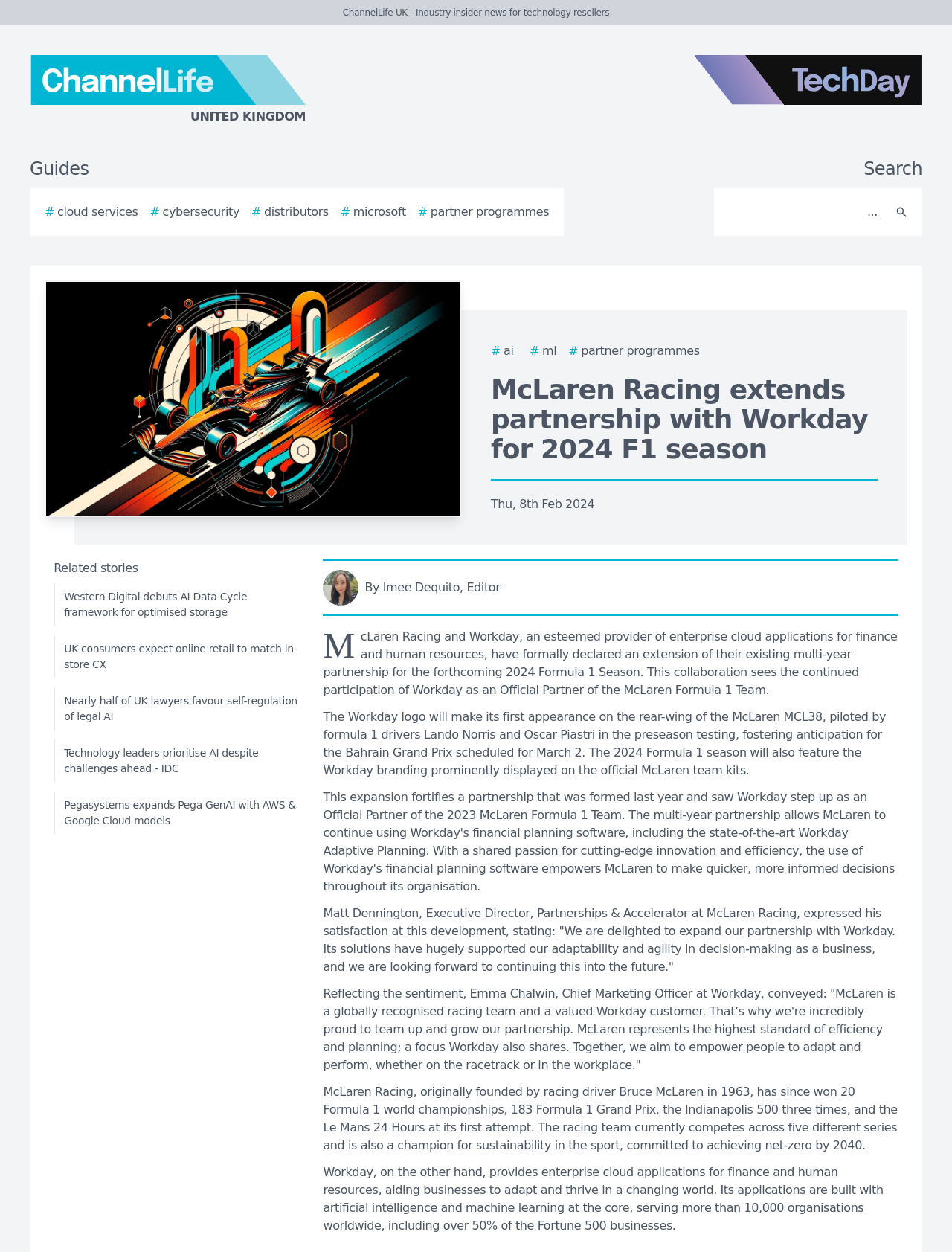With reference to the screenshot, provide a detailed response to the question below:
What is the position of the Workday logo on the McLaren car?

The article states 'The Workday logo will make its first appearance on the rear-wing of the McLaren MCL38...' which indicates that the Workday logo will be positioned on the rear-wing of the McLaren car.